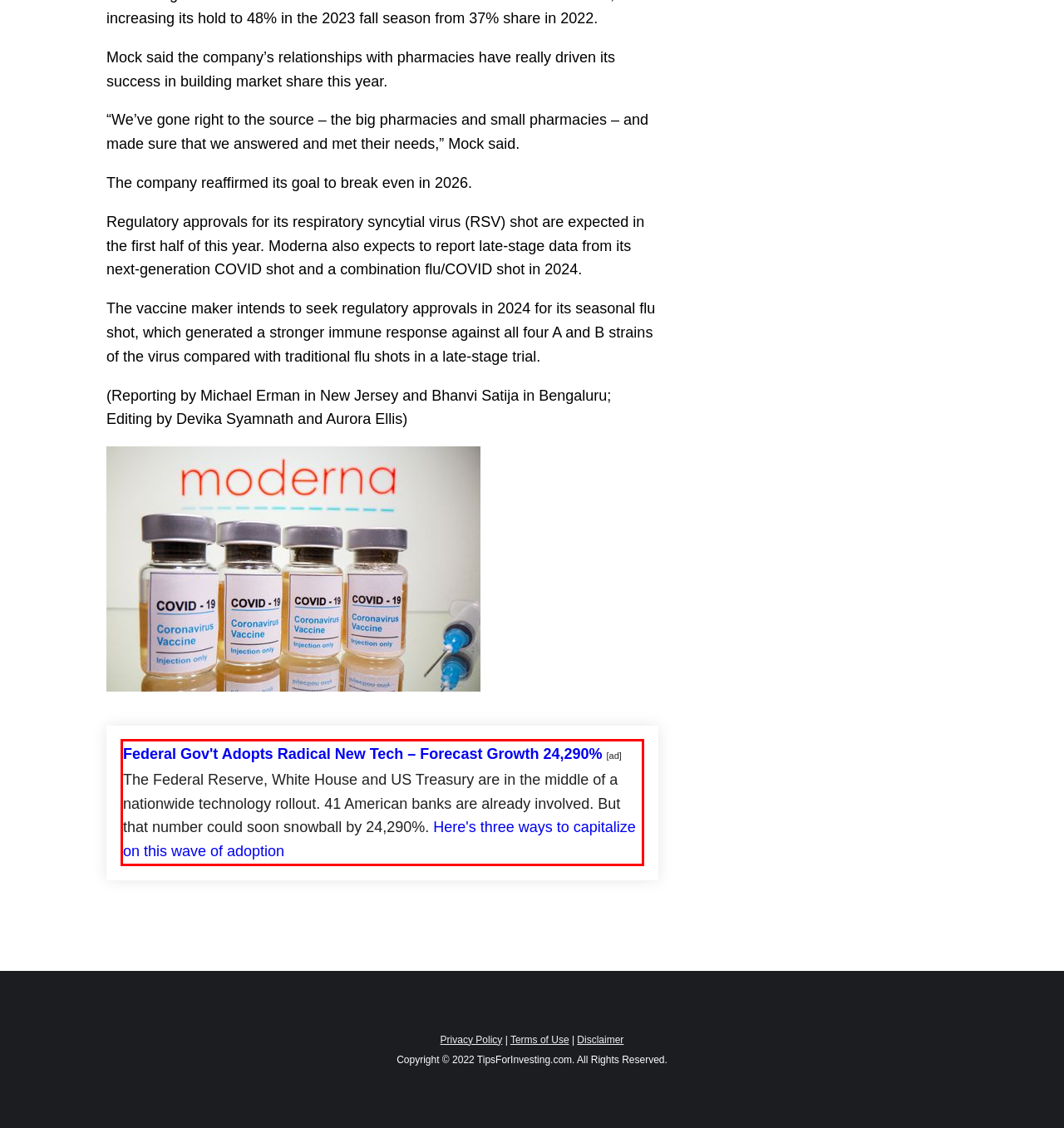You are given a screenshot with a red rectangle. Identify and extract the text within this red bounding box using OCR.

Federal Gov't Adopts Radical New Tech – Forecast Growth 24,290% [ad] The Federal Reserve, White House and US Treasury are in the middle of a nationwide technology rollout. 41 American banks are already involved. But that number could soon snowball by 24,290%. Here's three ways to capitalize on this wave of adoption